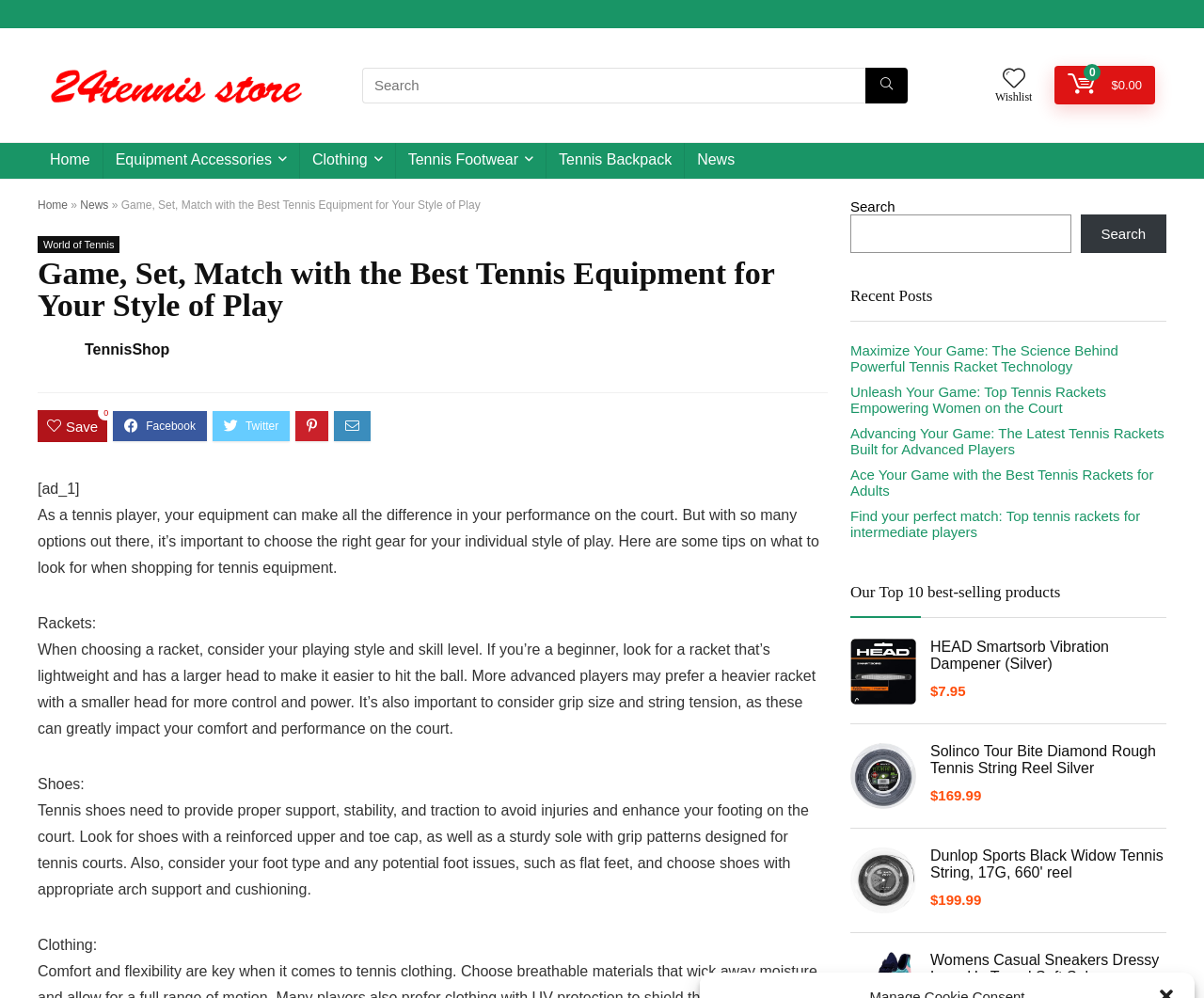Please provide a one-word or short phrase answer to the question:
What is the name of the tennis store?

24 Tennis Store